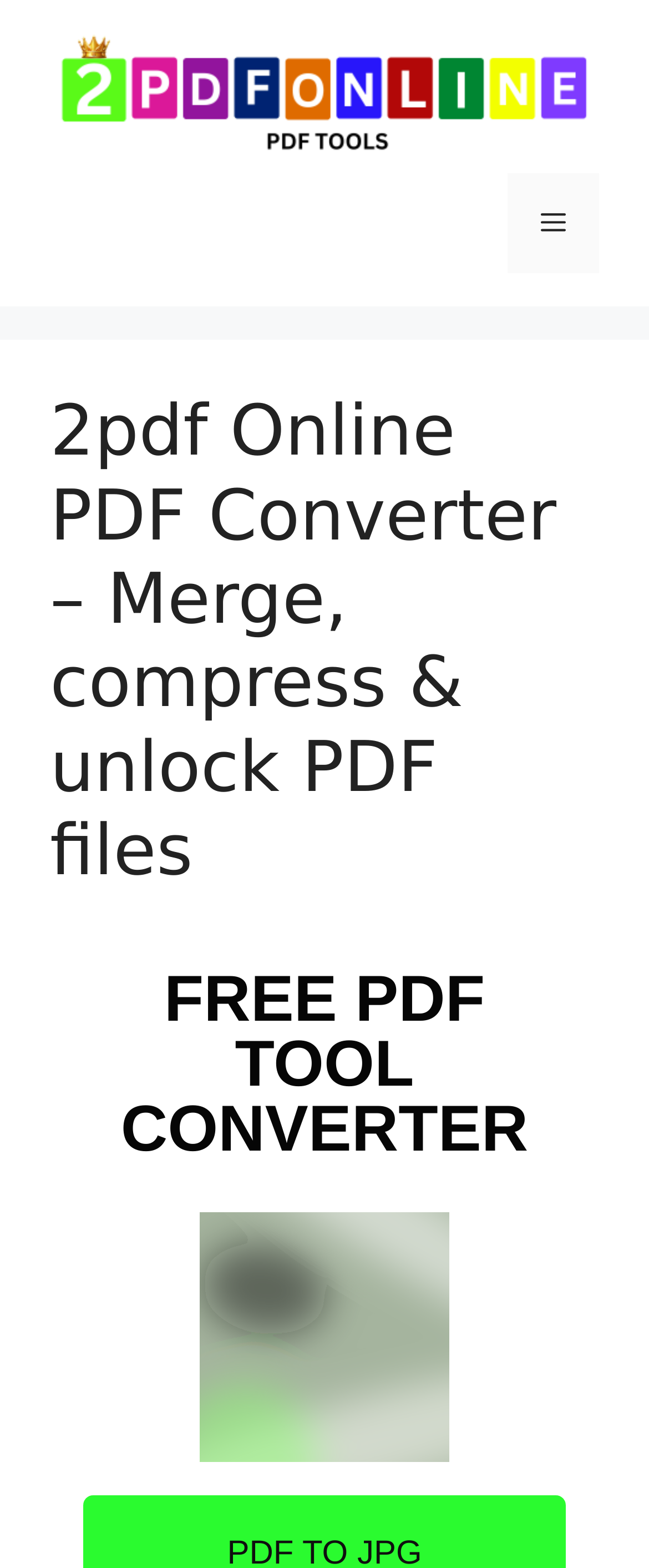What is the purpose of the button with the label 'Menu'?
Please provide an in-depth and detailed response to the question.

The button with the label 'Menu' is located in the top-right corner of the webpage, and it has an attribute 'expanded: False' which suggests that it is used to toggle the navigation menu. This is a common design pattern in web development, where a button is used to show or hide a menu.